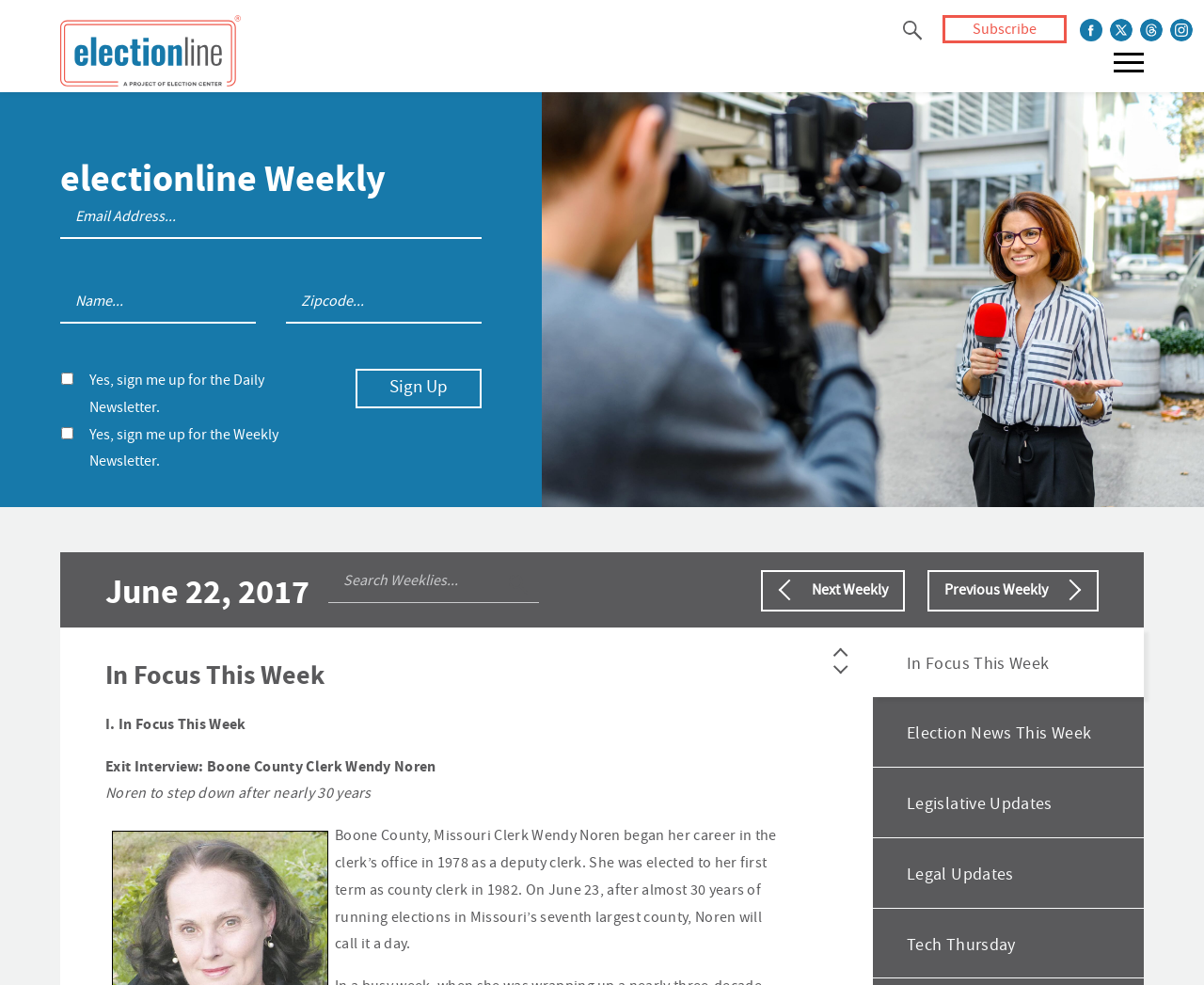What is the purpose of the 'Search Weeklies...' textbox?
Please provide an in-depth and detailed response to the question.

The 'Search Weeklies...' textbox is located below the 'June 22, 2017' heading. It is accompanied by a search button, indicating that its purpose is to search for weeklies.